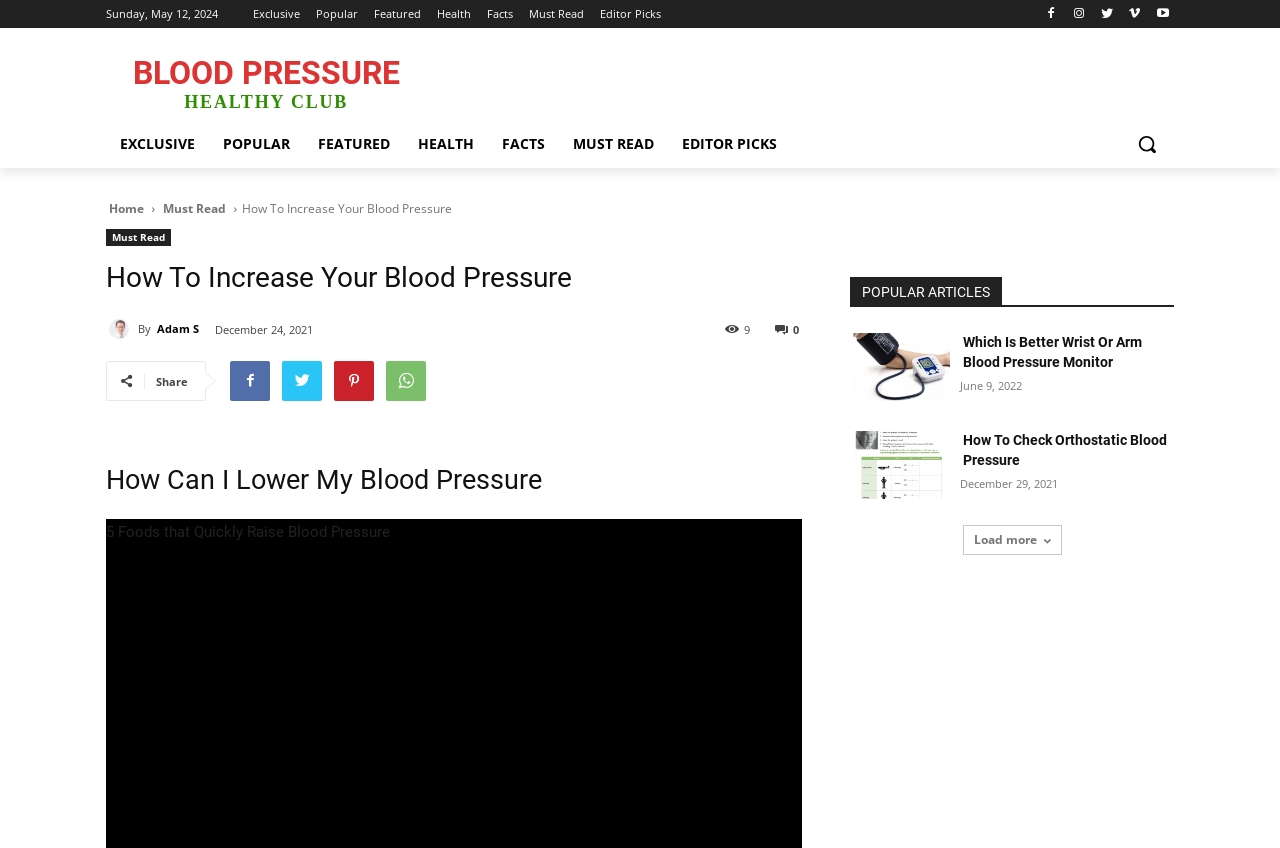Specify the bounding box coordinates of the area to click in order to follow the given instruction: "Click on the 'Exclusive' link."

[0.198, 0.0, 0.234, 0.033]